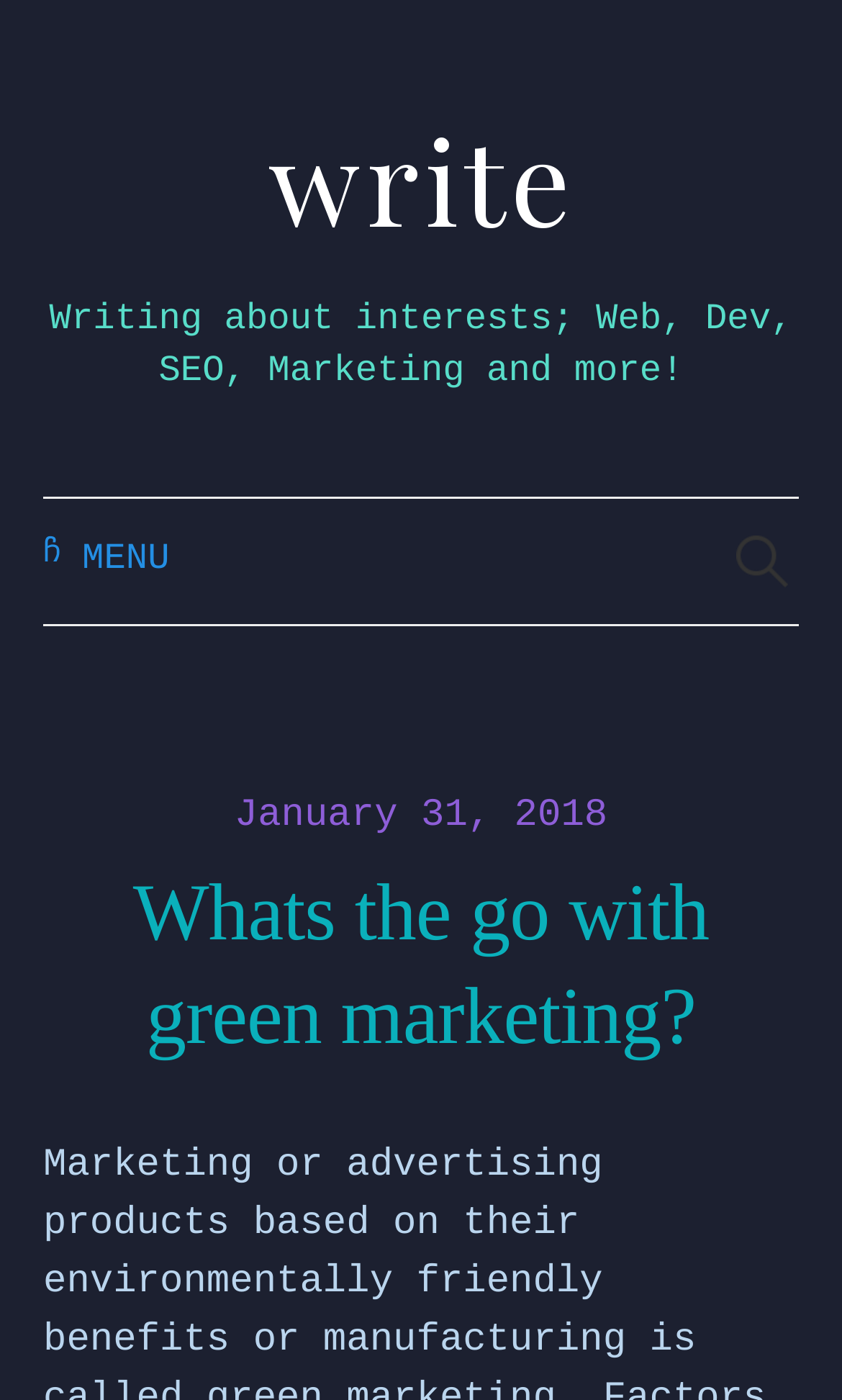Provide a brief response to the question using a single word or phrase: 
How many search boxes are there on this webpage?

1